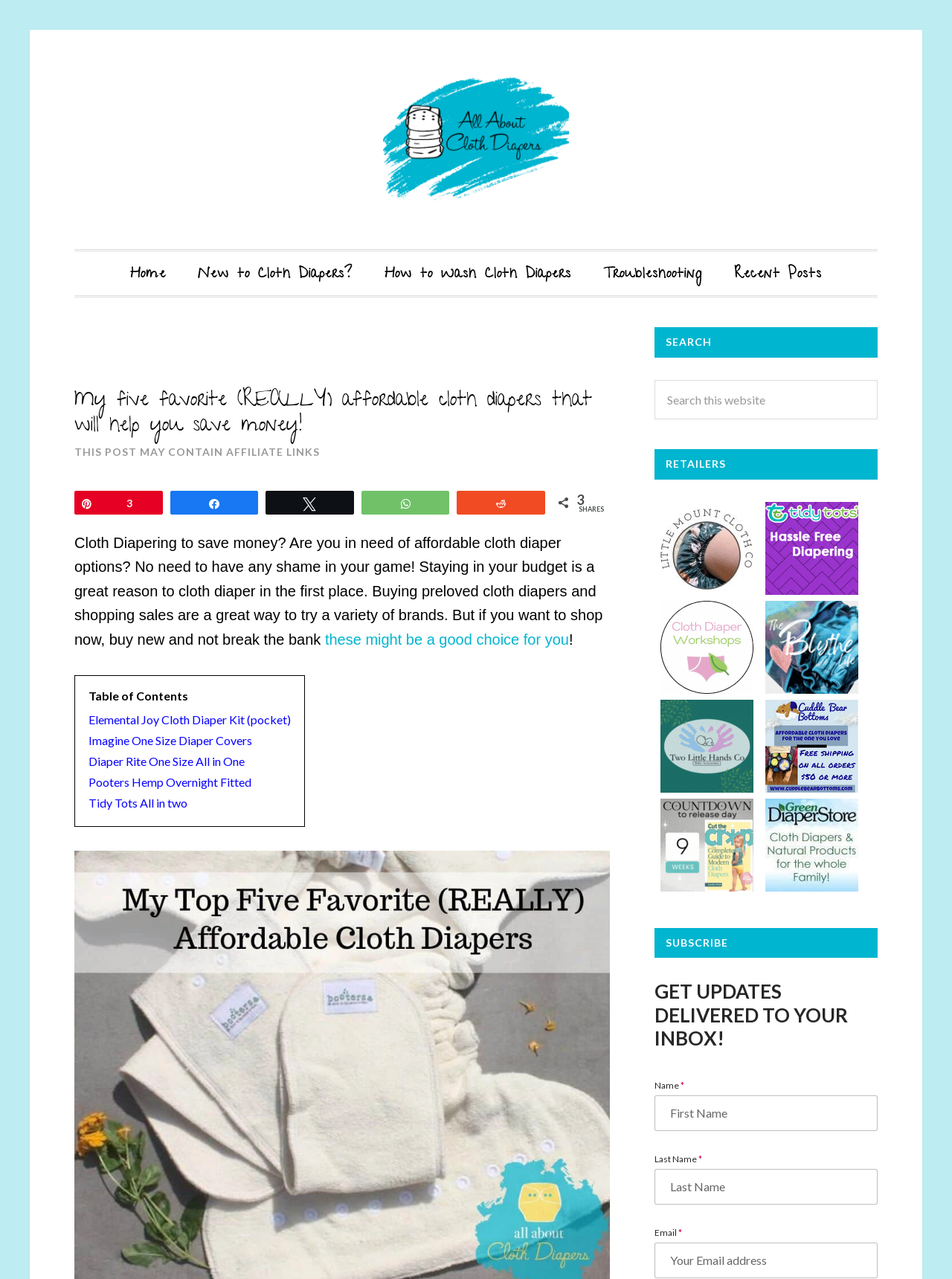What is the purpose of the 'SUBSCRIBE' section?
Give a detailed explanation using the information visible in the image.

The 'SUBSCRIBE' section appears to be a form that allows users to input their name, last name, and email address, suggesting that the purpose of this section is to allow users to subscribe to the website's updates and receive them via email.